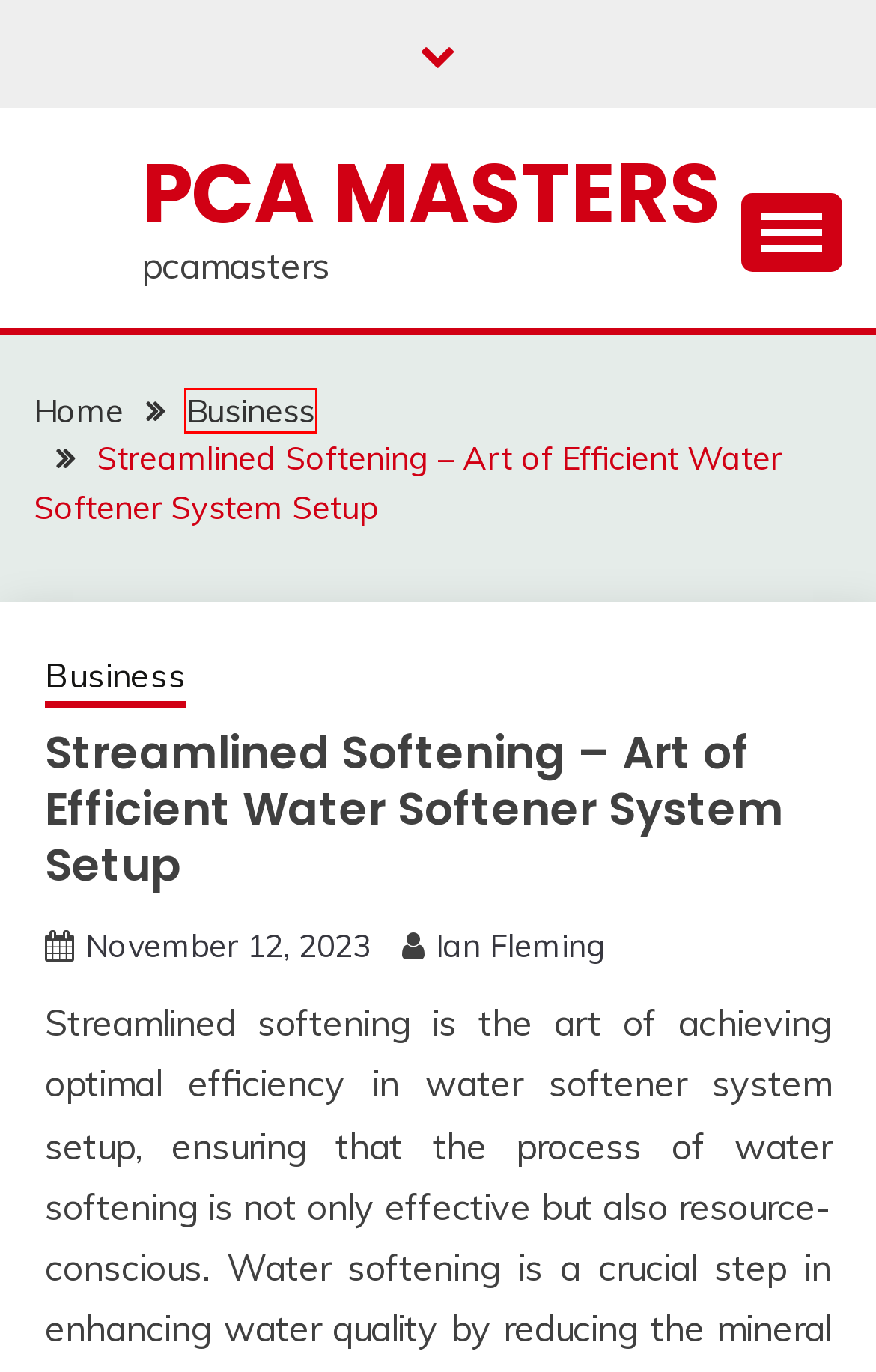Examine the screenshot of a webpage with a red rectangle bounding box. Select the most accurate webpage description that matches the new webpage after clicking the element within the bounding box. Here are the candidates:
A. Web Development – Pca Masters
B. Business – Pca Masters
C. Pca Masters – pcamasters
D. November 2022 – Pca Masters
E. June 2023 – Pca Masters
F. September 2020 – Pca Masters
G. construction – Pca Masters
H. Ian Fleming – Pca Masters

B